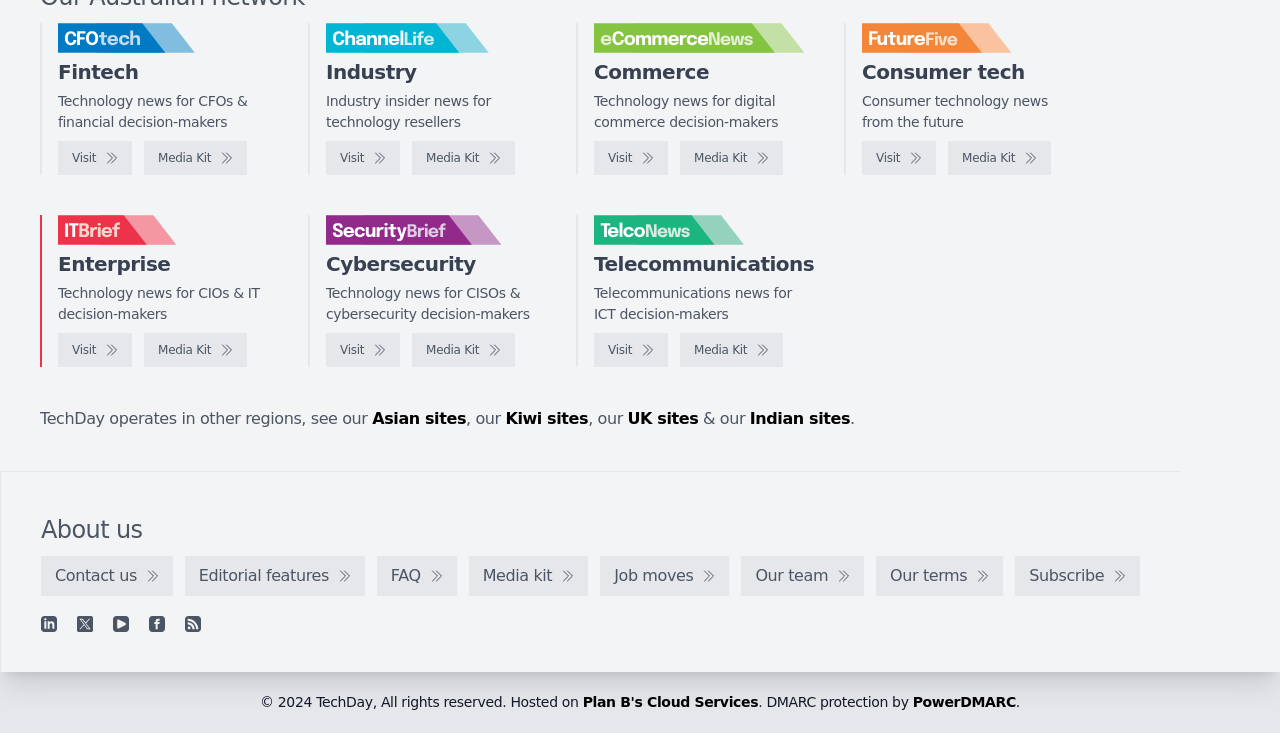What is the logo on the top left corner?
Can you offer a detailed and complete answer to this question?

The logo on the top left corner is CFOtech logo, which is an image element with a bounding box coordinate of [0.045, 0.031, 0.209, 0.072].